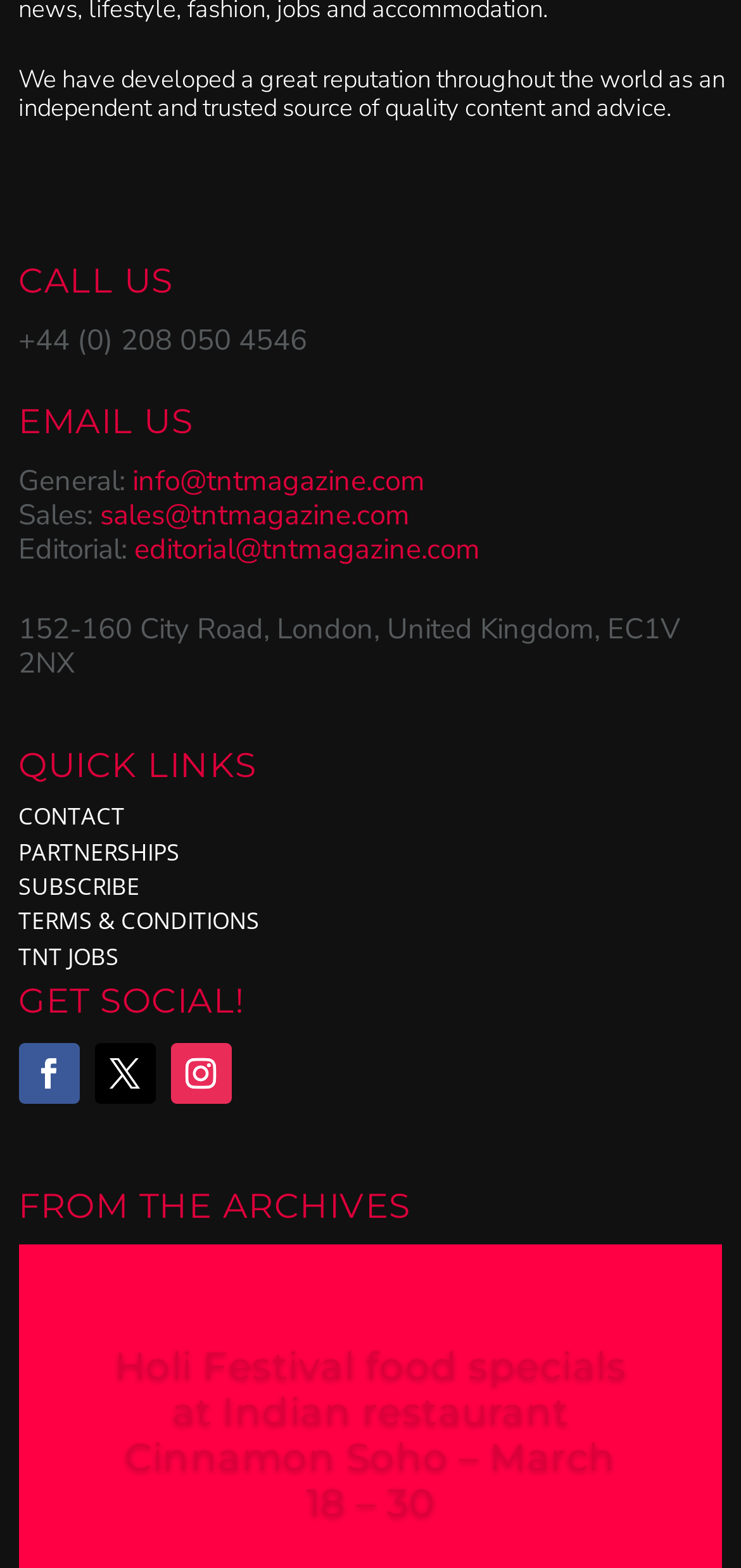Kindly provide the bounding box coordinates of the section you need to click on to fulfill the given instruction: "Click on TRI".

None